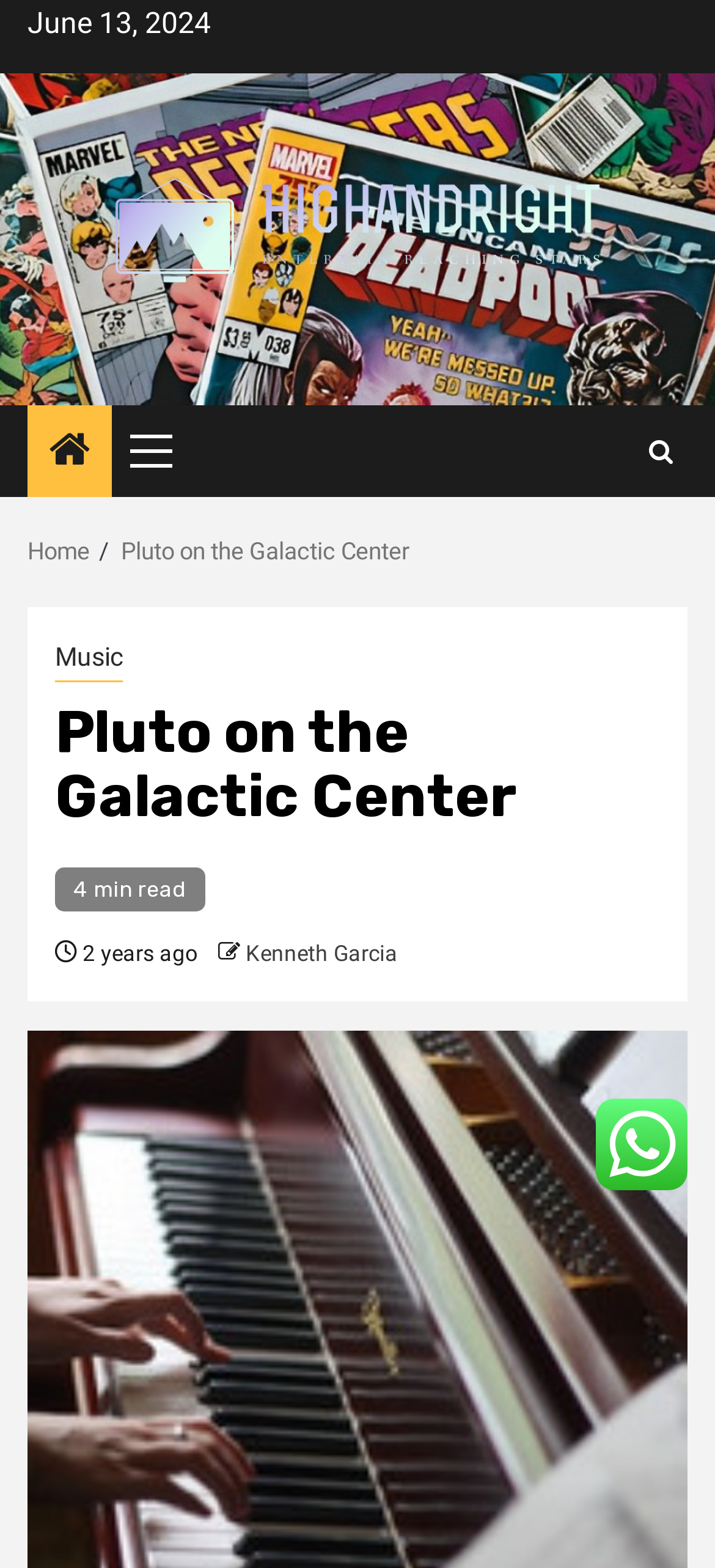Reply to the question below using a single word or brief phrase:
What is the category of the article?

Music